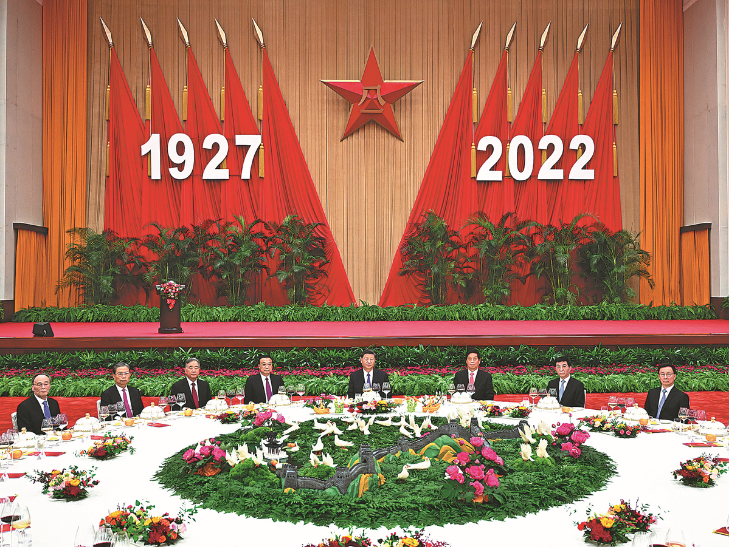What is the atmosphere conveyed by the setting?
Using the image, give a concise answer in the form of a single word or short phrase.

Formal and national pride